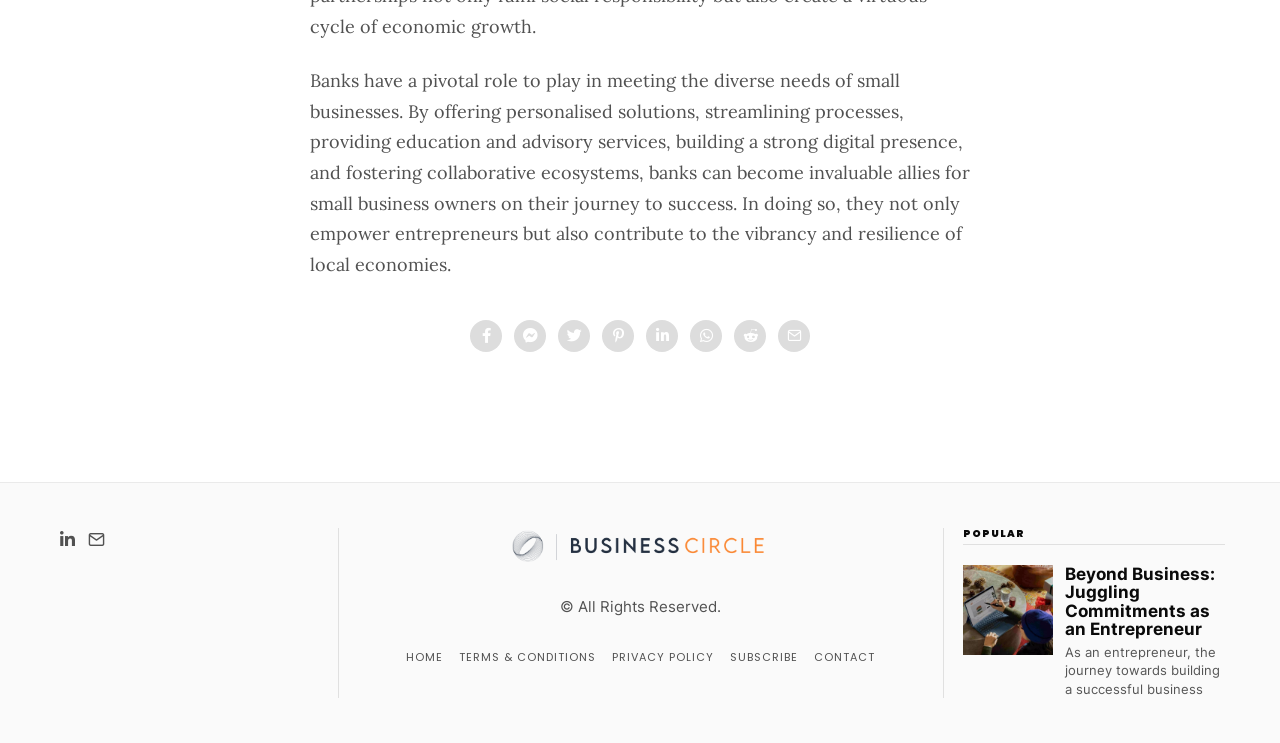Find the bounding box coordinates of the clickable element required to execute the following instruction: "Click the subscribe link". Provide the coordinates as four float numbers between 0 and 1, i.e., [left, top, right, bottom].

[0.57, 0.873, 0.623, 0.895]